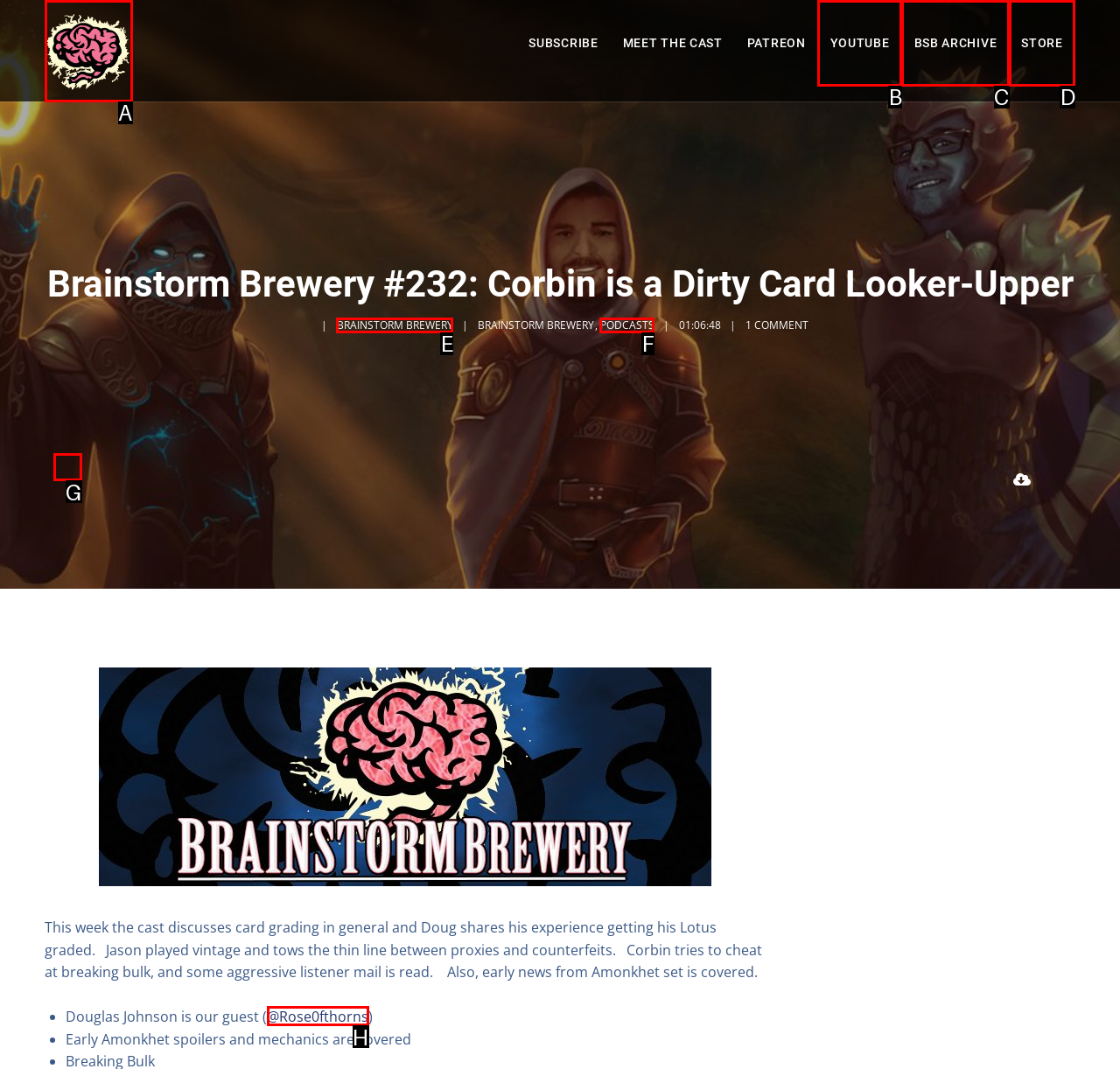For the task: Play the audio, specify the letter of the option that should be clicked. Answer with the letter only.

G